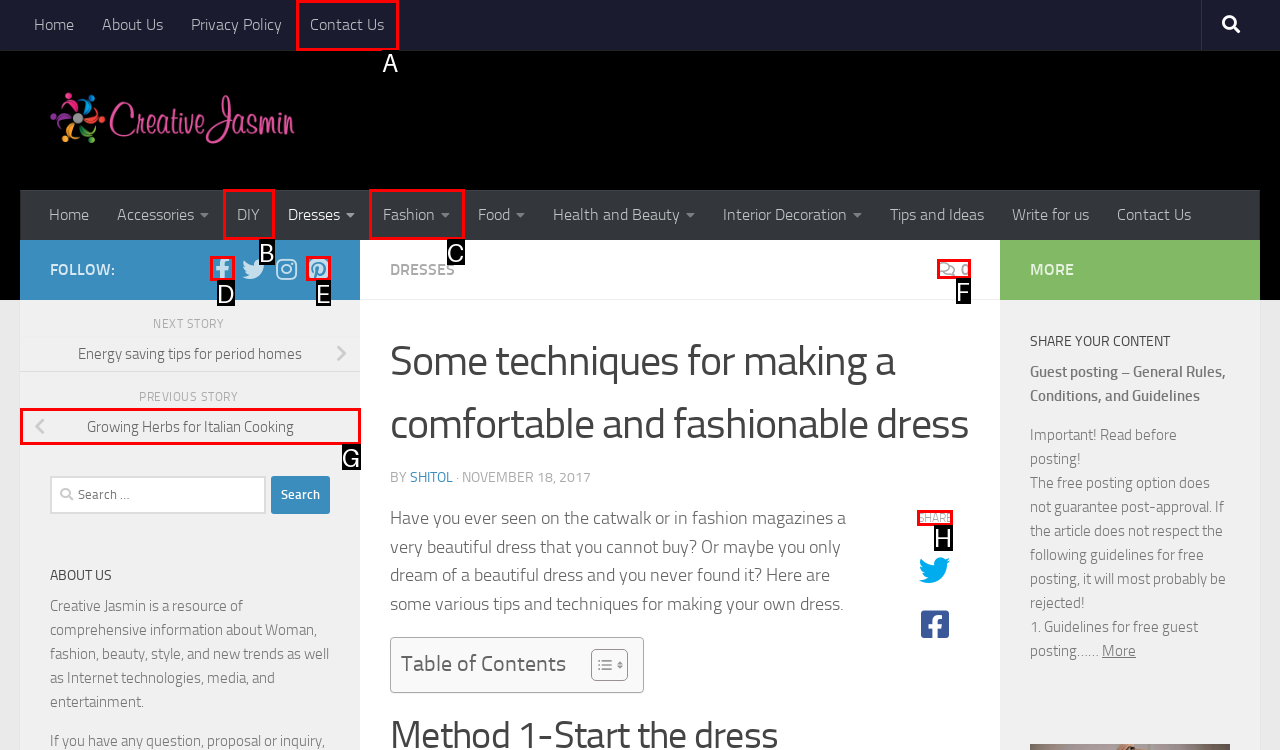From the given choices, which option should you click to complete this task: Share the article? Answer with the letter of the correct option.

H